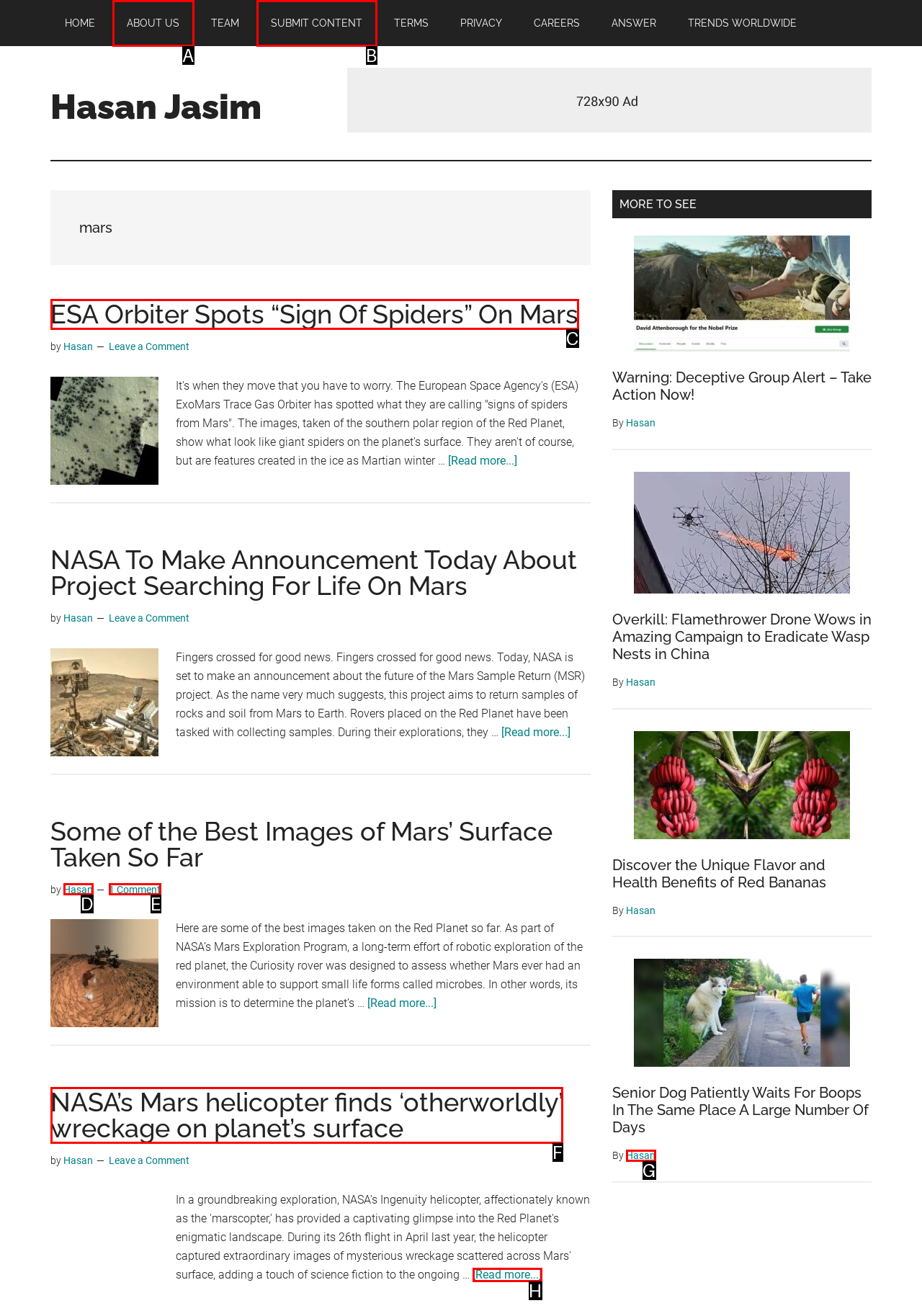From the description: Hasan, select the HTML element that fits best. Reply with the letter of the appropriate option.

G